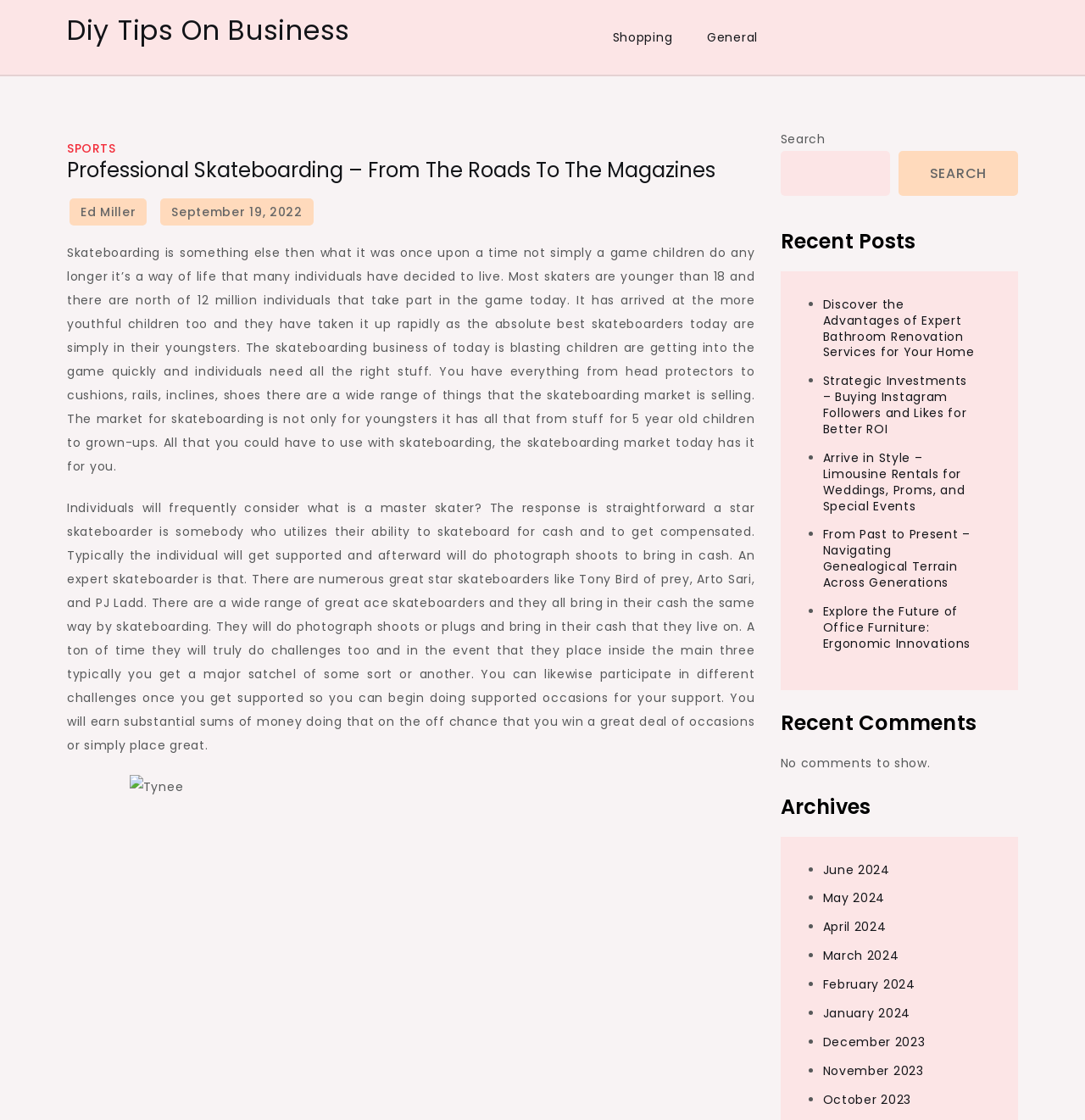Provide a short answer using a single word or phrase for the following question: 
What is the category of the link 'Shopping'?

General